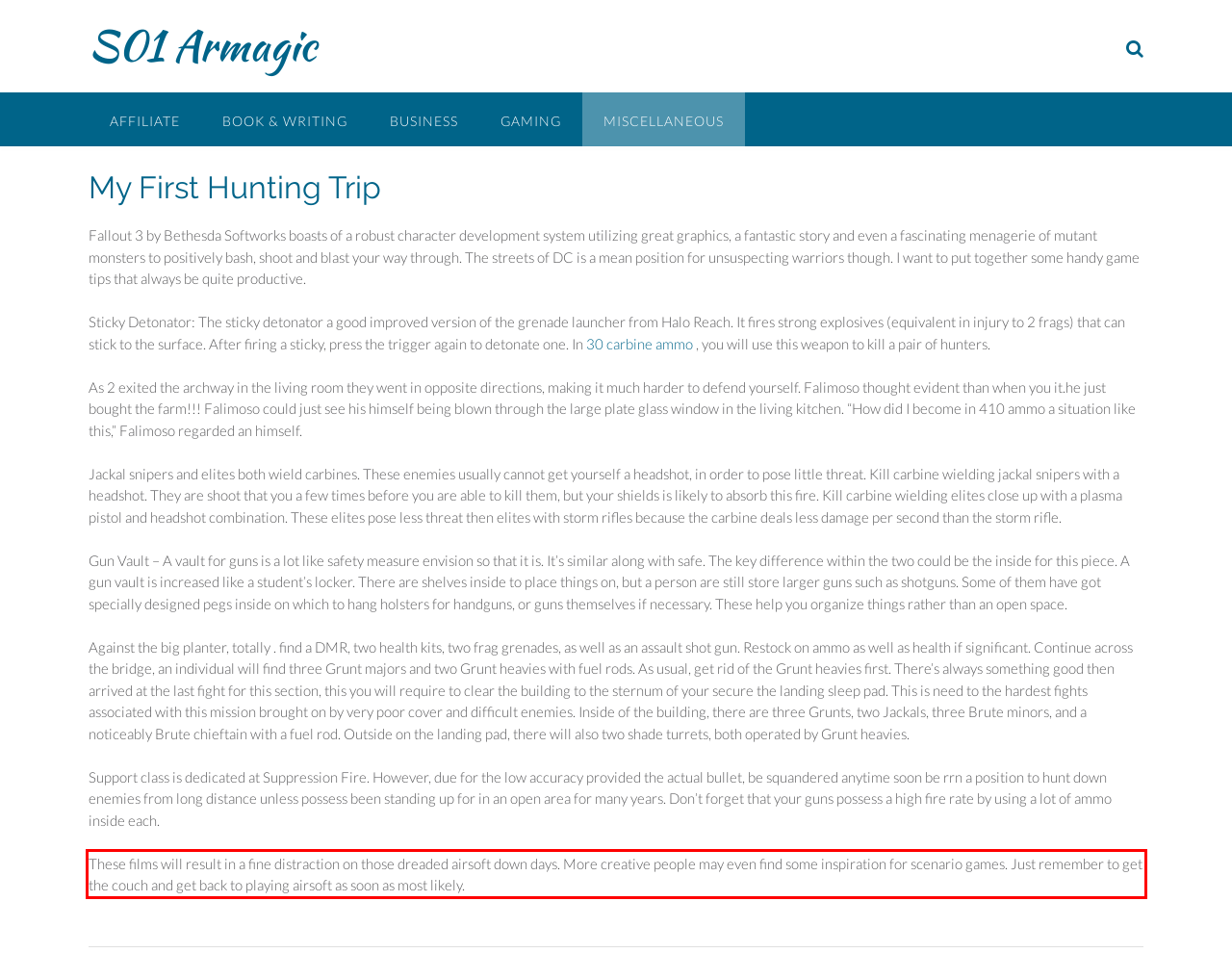Given a webpage screenshot, identify the text inside the red bounding box using OCR and extract it.

These films will result in a fine distraction on those dreaded airsoft down days. More creative people may even find some inspiration for scenario games. Just remember to get the couch and get back to playing airsoft as soon as most likely.